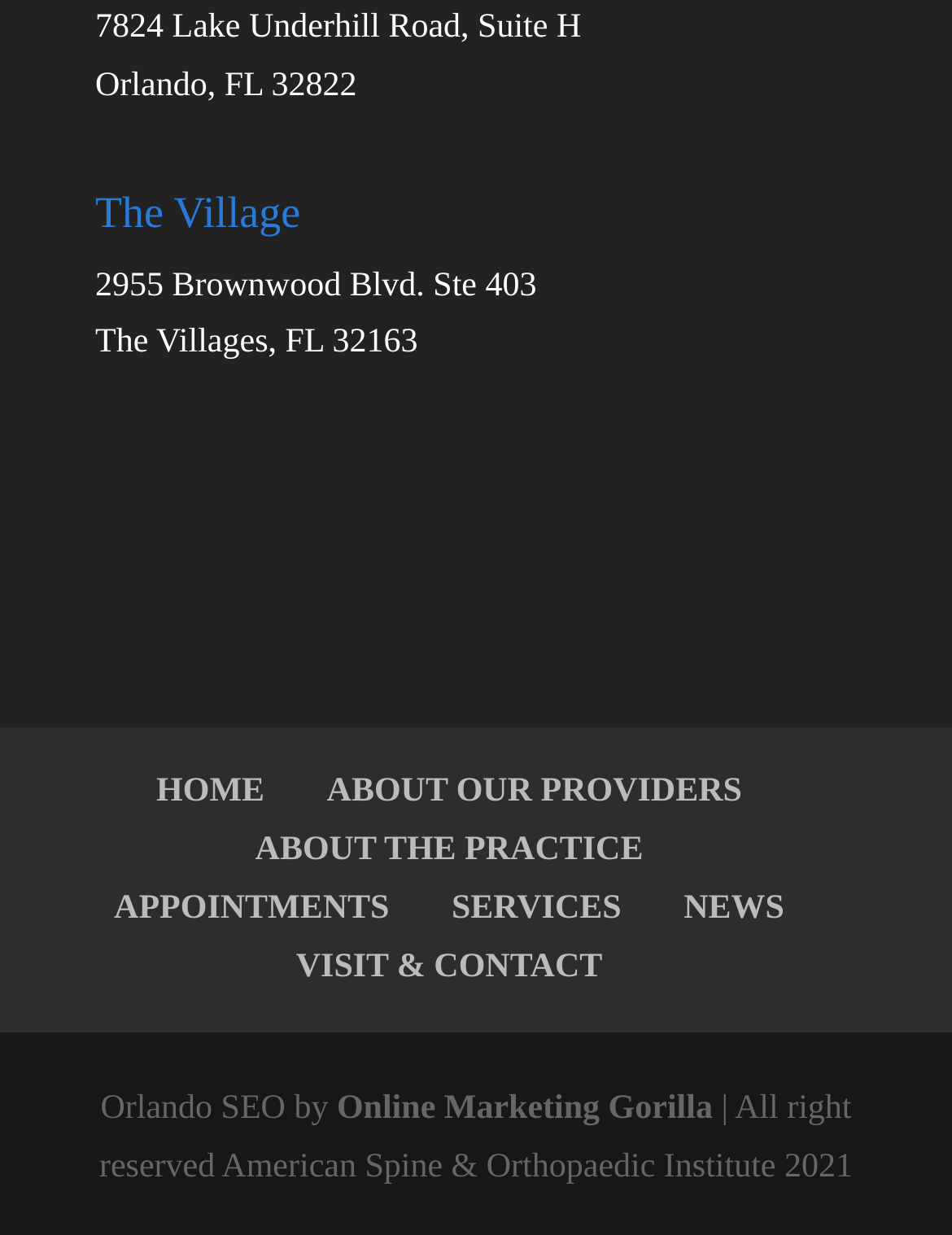Answer the question below using just one word or a short phrase: 
What is the zip code of the Villages location?

32163